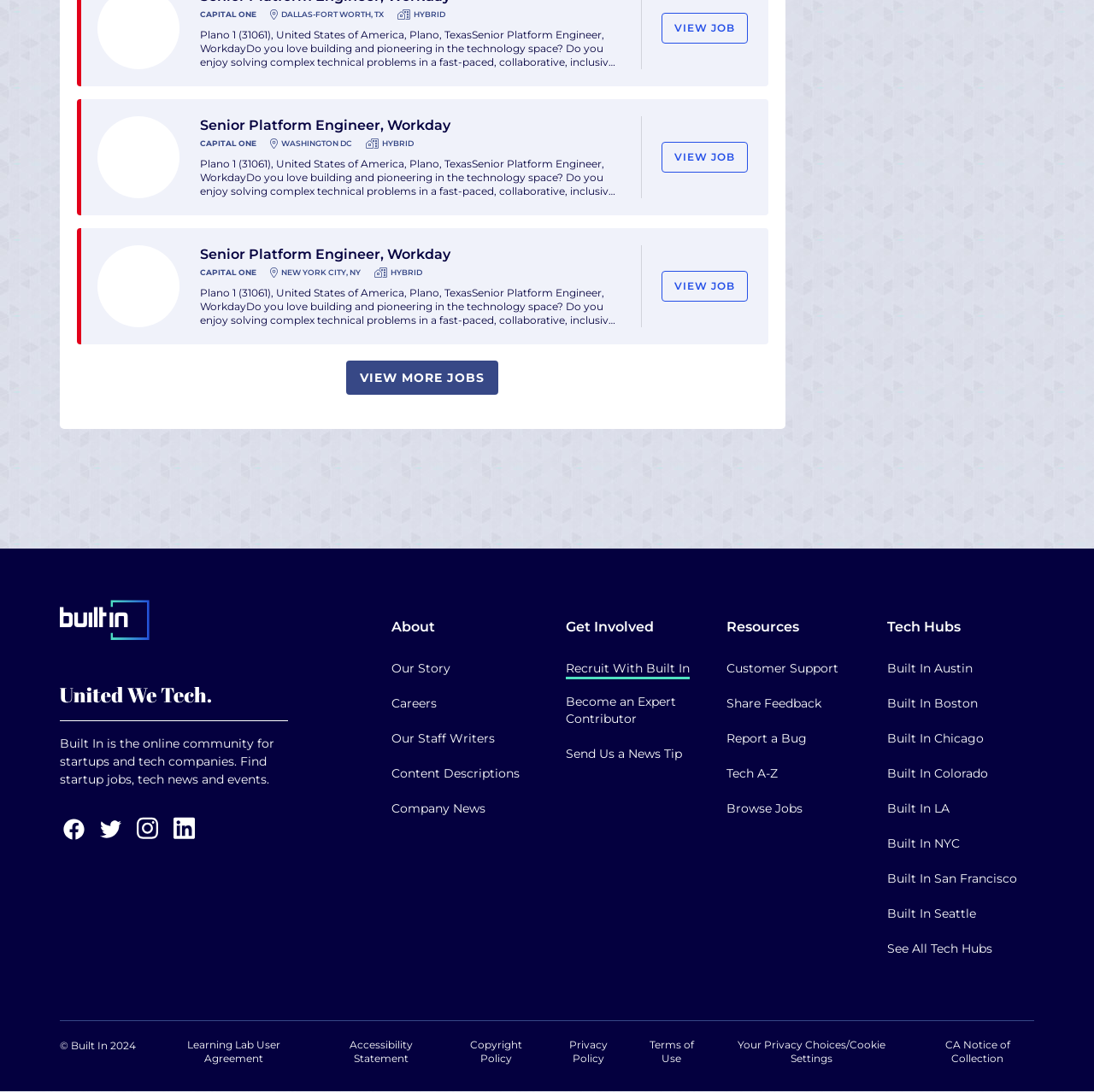Identify the bounding box for the UI element that is described as follows: "Your Privacy Choices/Cookie Settings".

[0.658, 0.951, 0.826, 0.978]